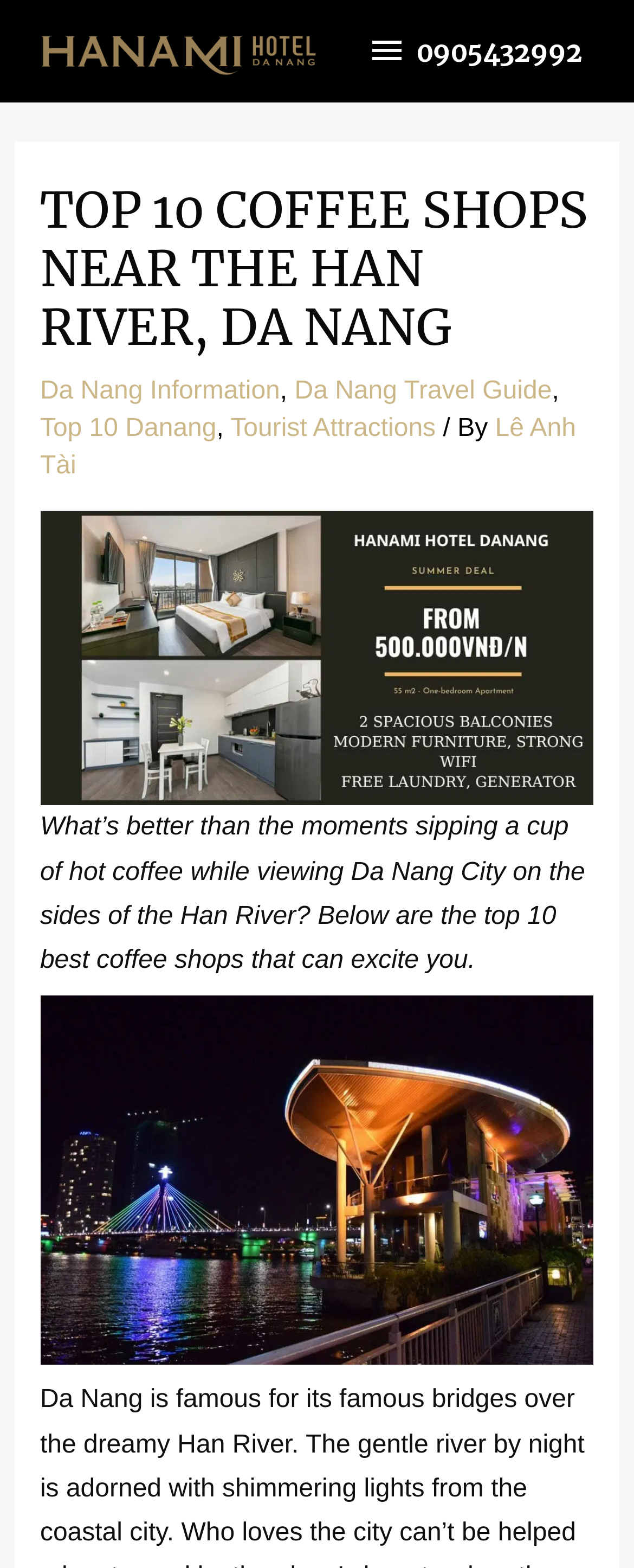Please give a one-word or short phrase response to the following question: 
What is the name of the first coffee shop mentioned on the webpage?

Memory Lounge